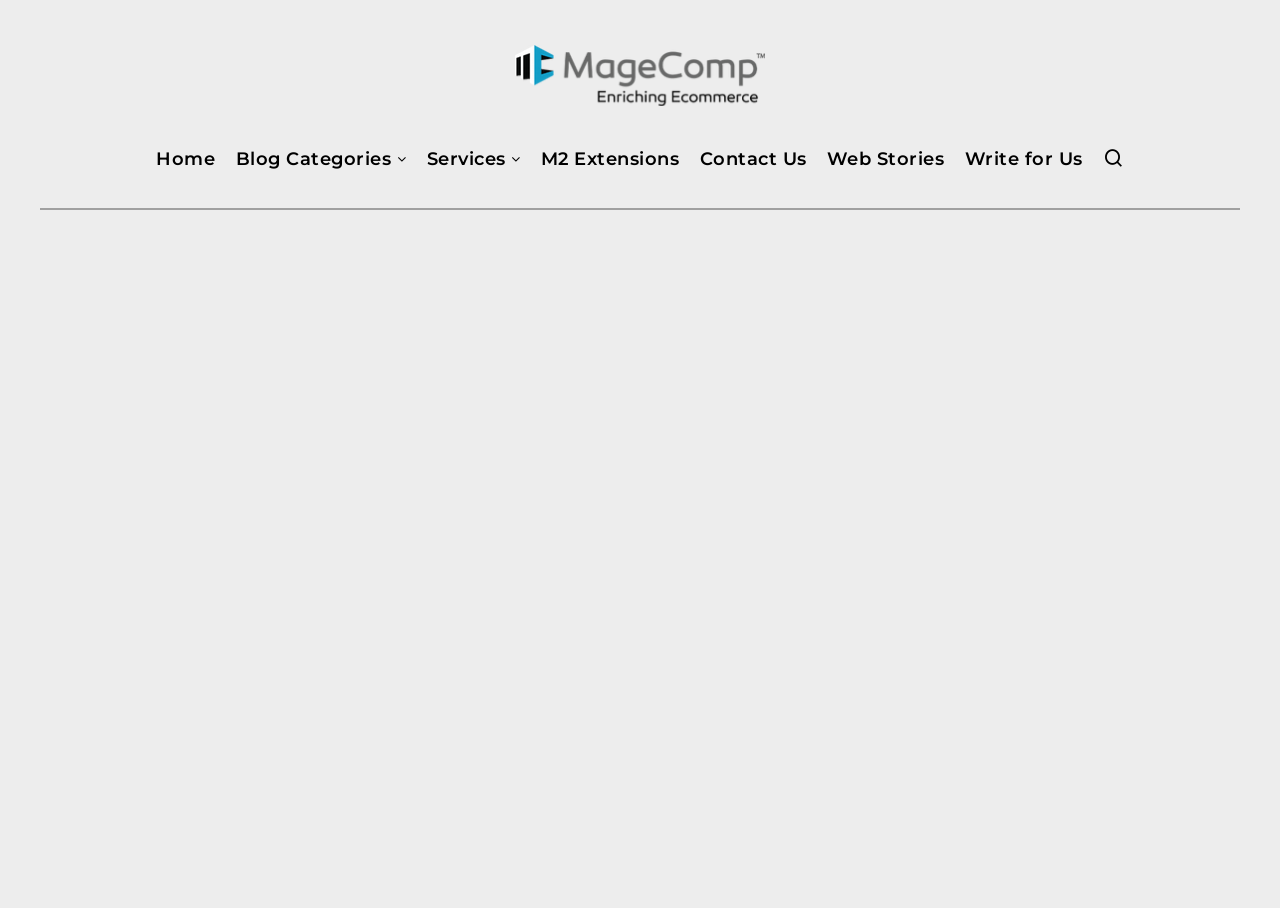Find the bounding box coordinates of the clickable area that will achieve the following instruction: "visit the page about Innovative Digital Marketing Strategies".

[0.711, 0.723, 0.945, 0.746]